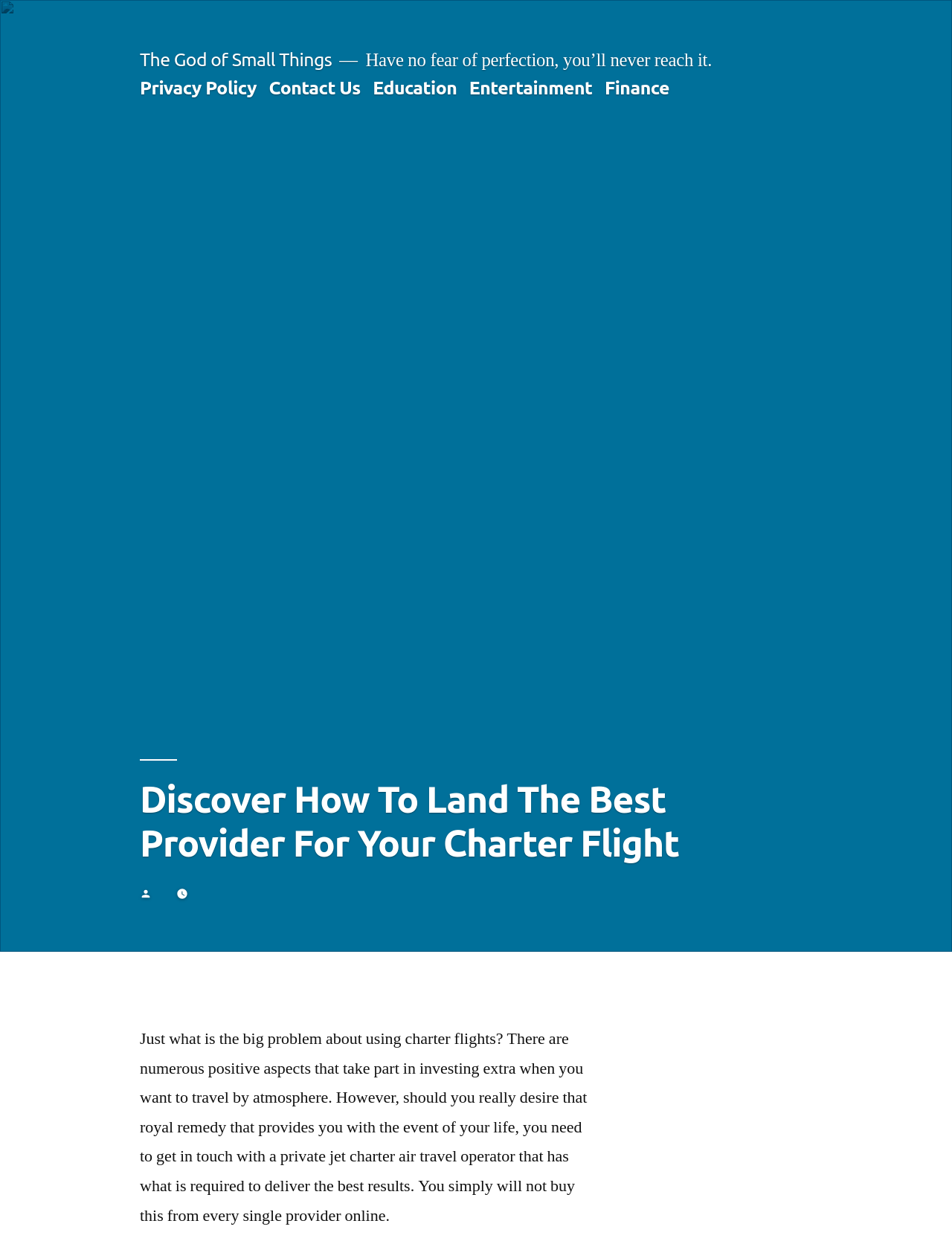Please answer the following question using a single word or phrase: 
What is the quote on the top of the webpage?

Have no fear of perfection, you’ll never reach it.